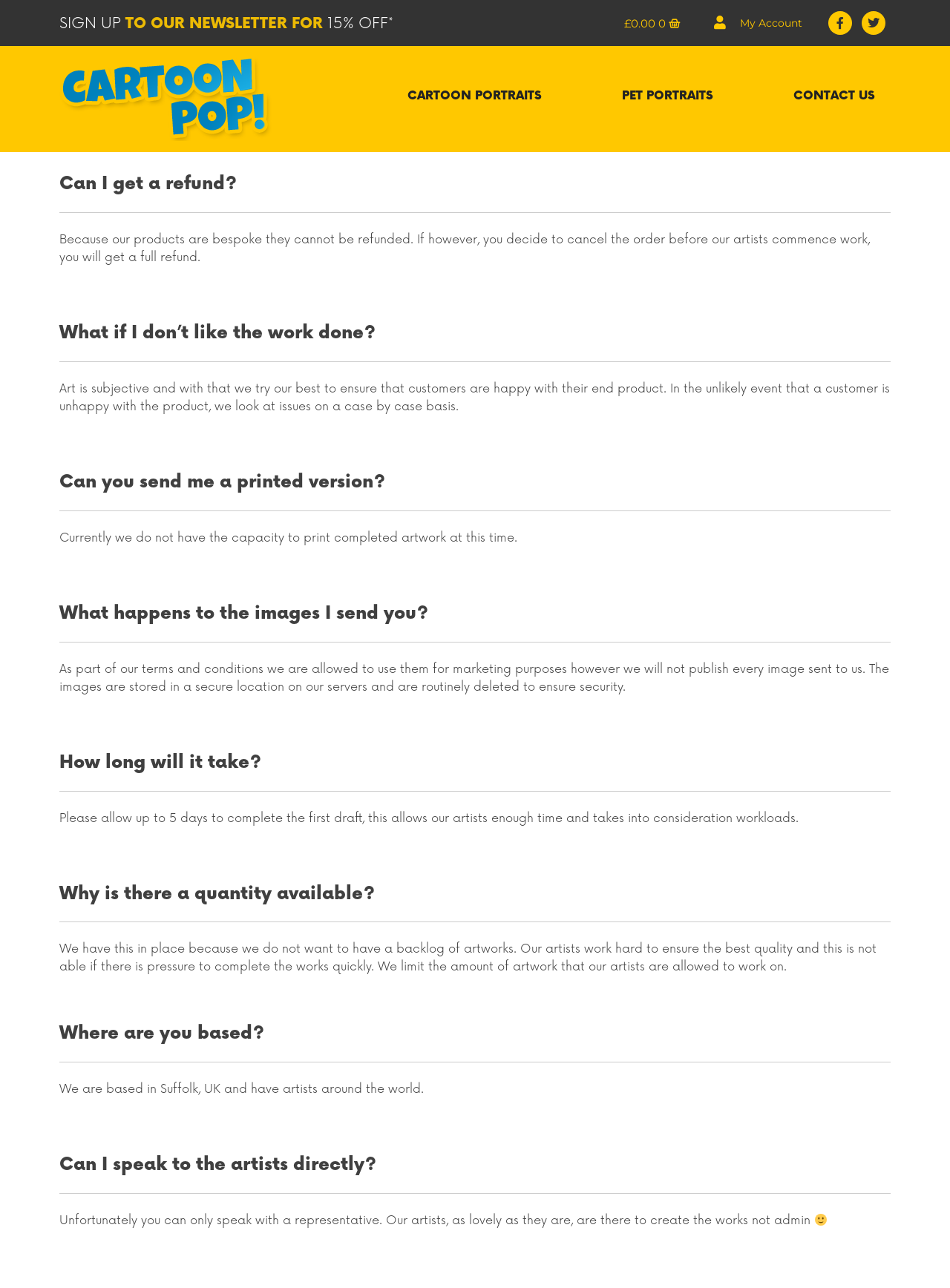Respond to the question with just a single word or phrase: 
Can I get a refund for bespoke products?

No